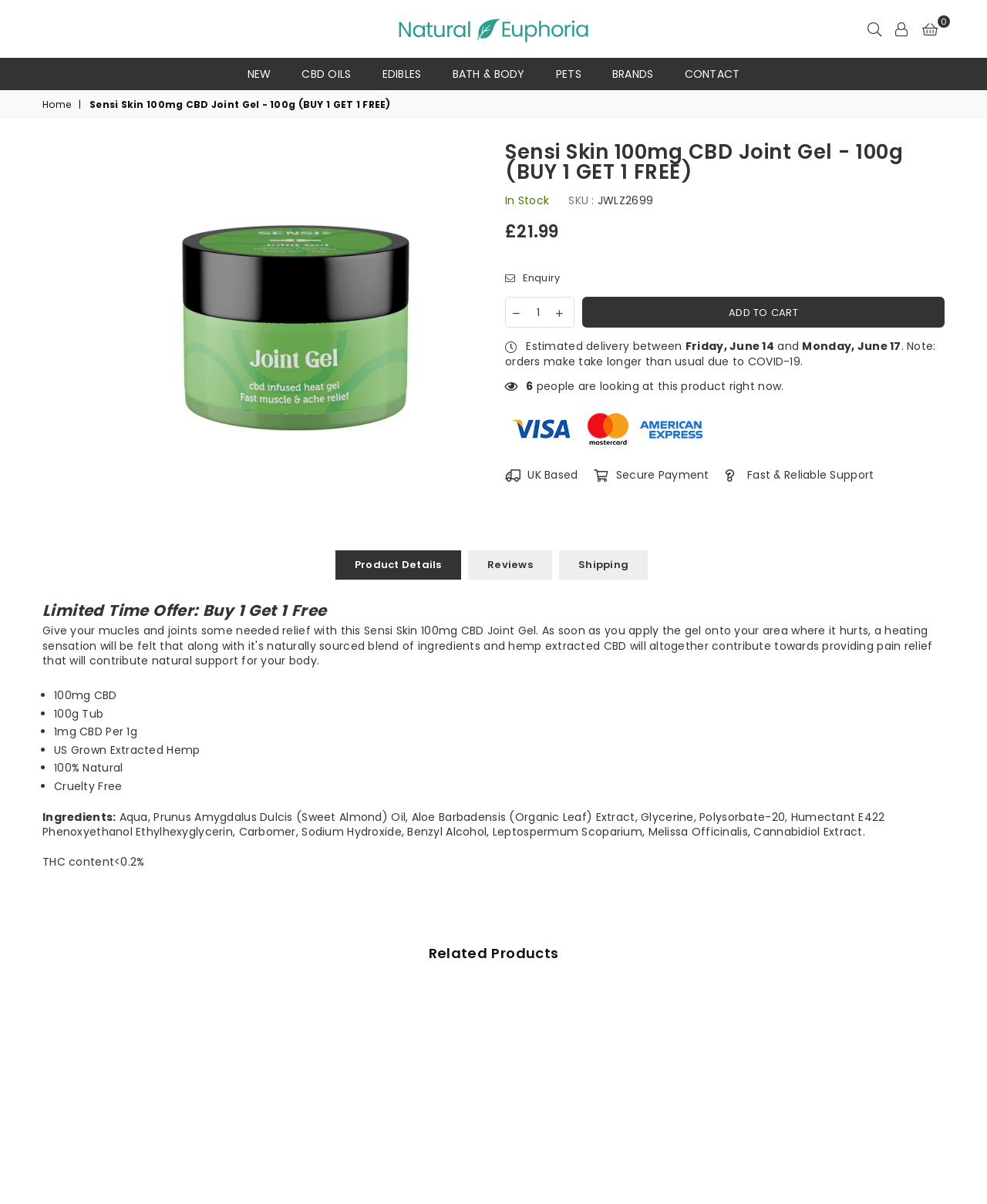Is the product cruelty-free?
Using the image provided, answer with just one word or phrase.

Yes